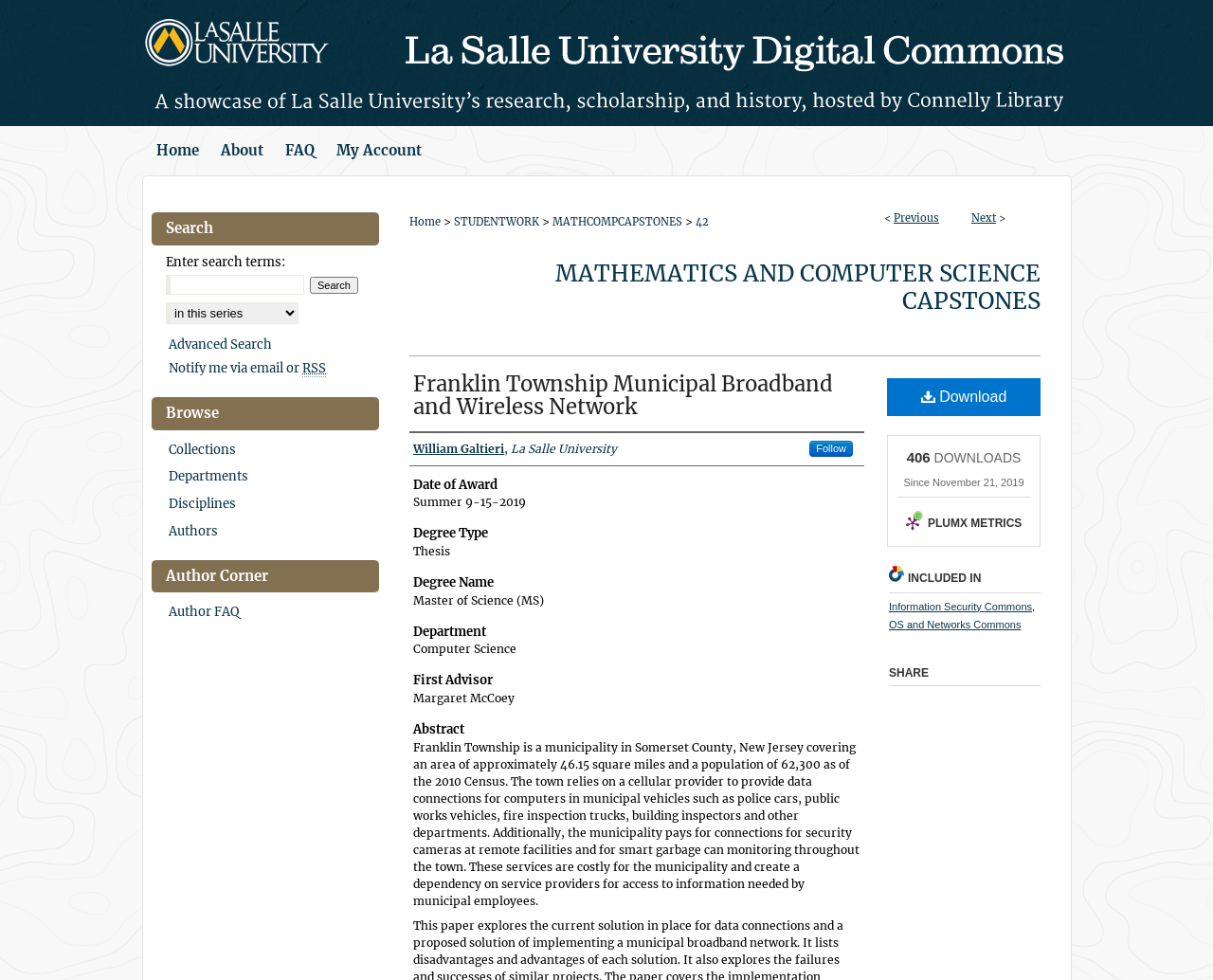Respond with a single word or phrase to the following question:
What is the name of the municipality?

Franklin Township